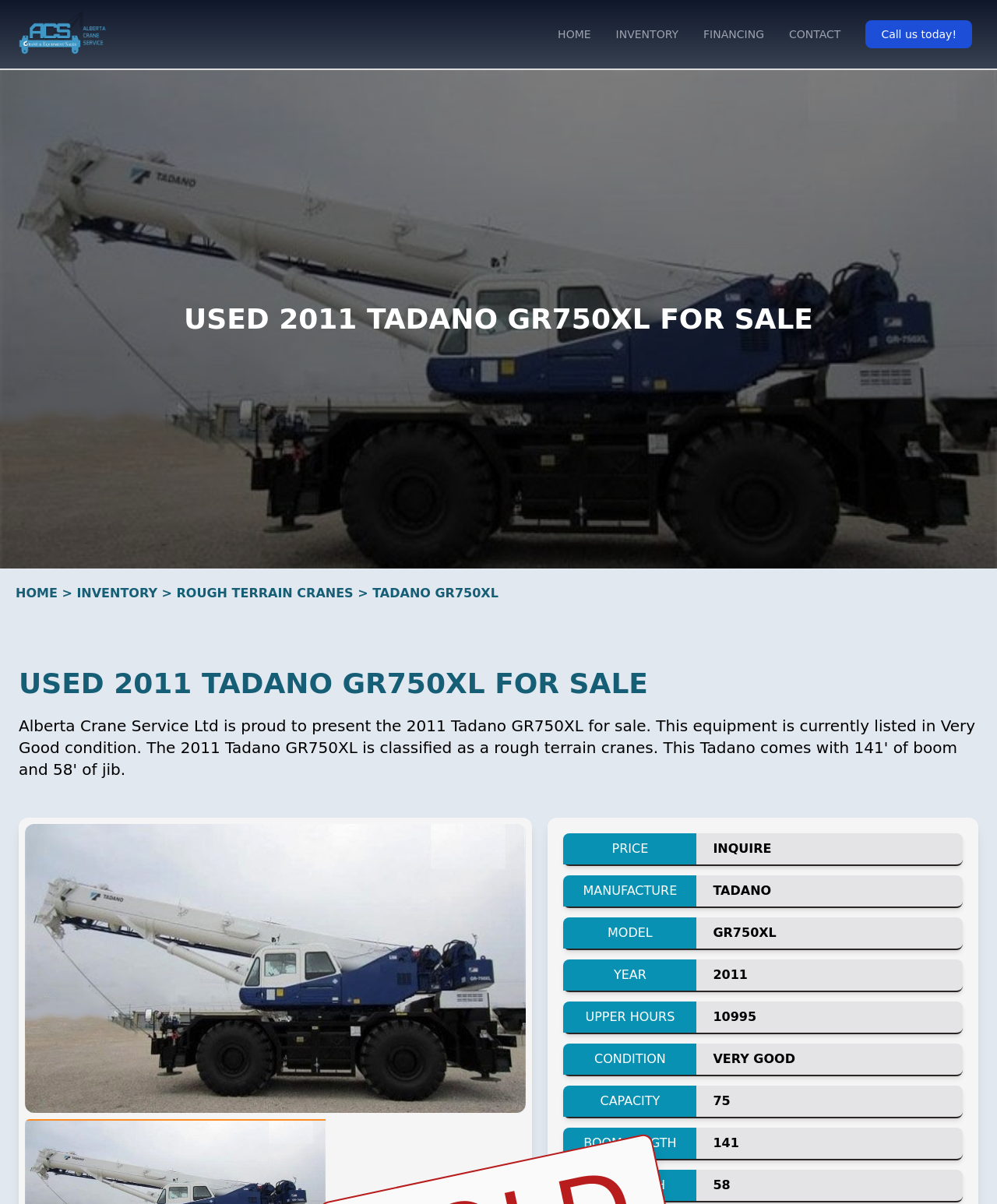Can you pinpoint the bounding box coordinates for the clickable element required for this instruction: "Go to the 'INVENTORY' page"? The coordinates should be four float numbers between 0 and 1, i.e., [left, top, right, bottom].

[0.618, 0.022, 0.681, 0.035]